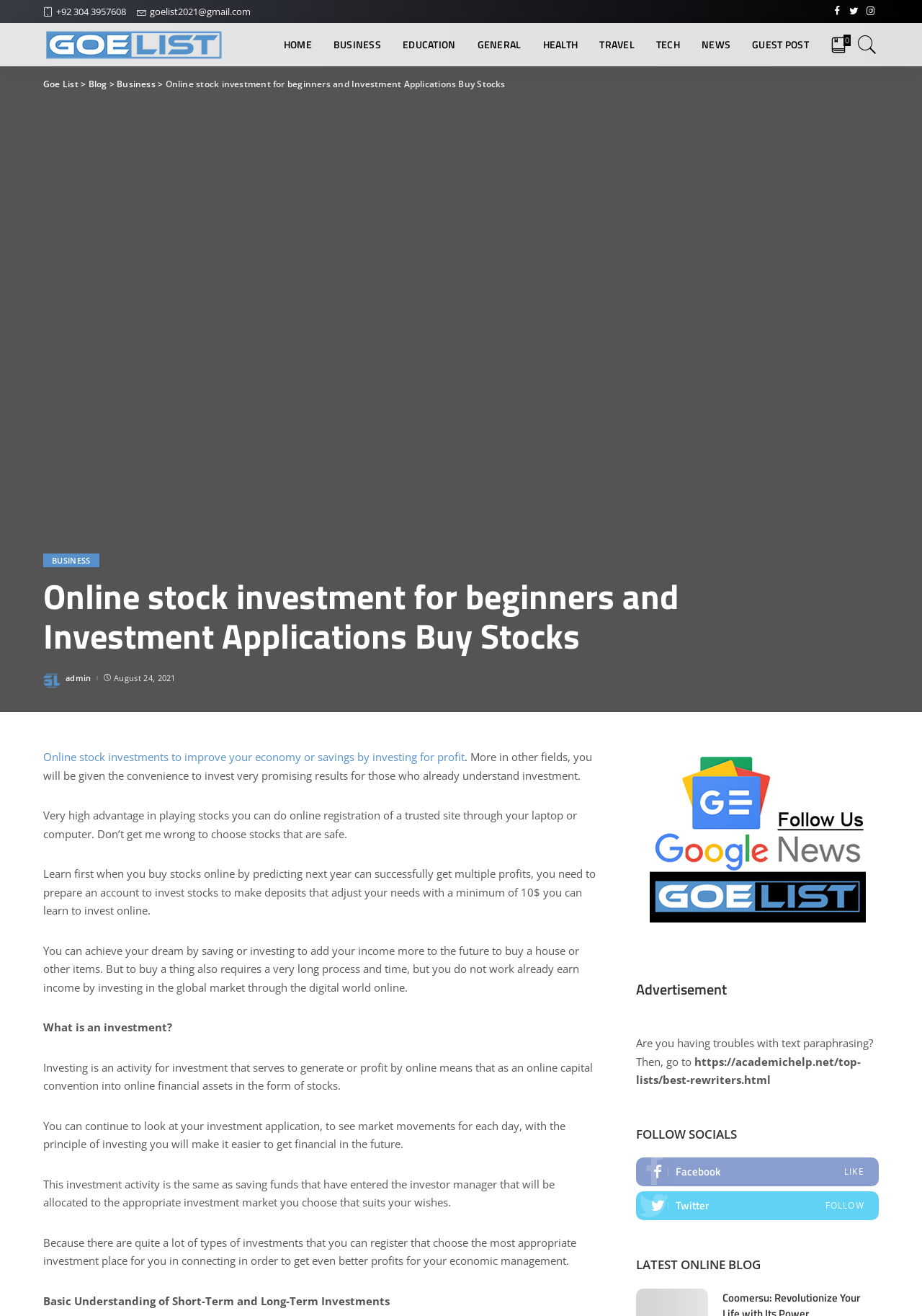Predict the bounding box for the UI component with the following description: "GUEST POST".

[0.804, 0.018, 0.889, 0.05]